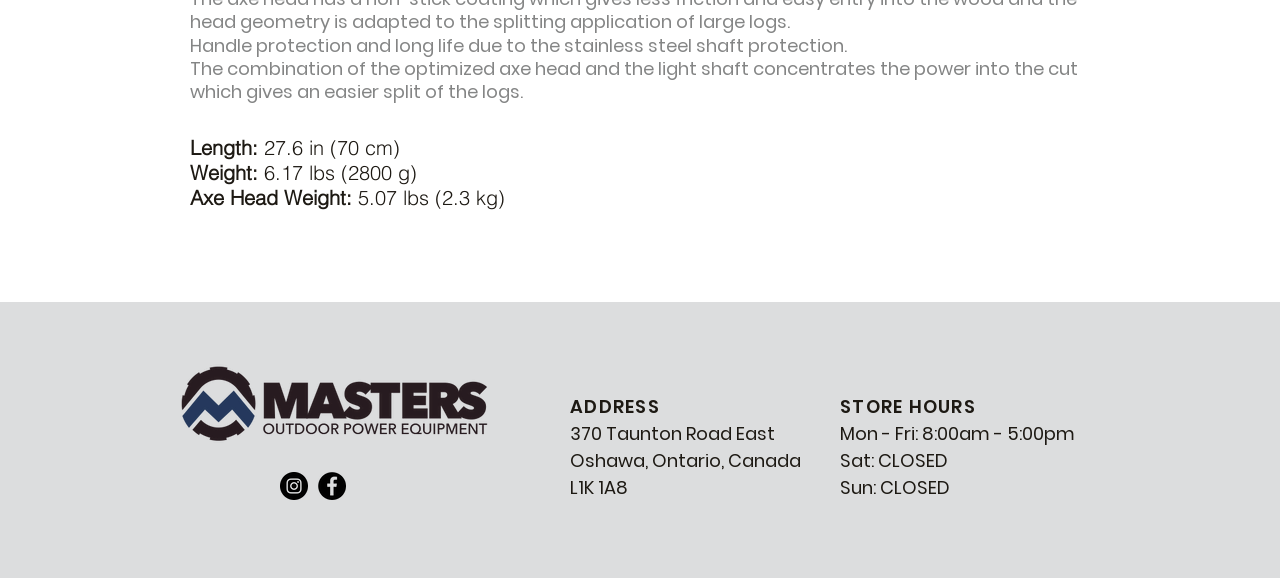What is the material of the axe shaft?
Answer the question in a detailed and comprehensive manner.

The answer can be found in the first StaticText element, which describes the axe as having a 'stainless steel shaft protection', indicating that the shaft is made of stainless steel.